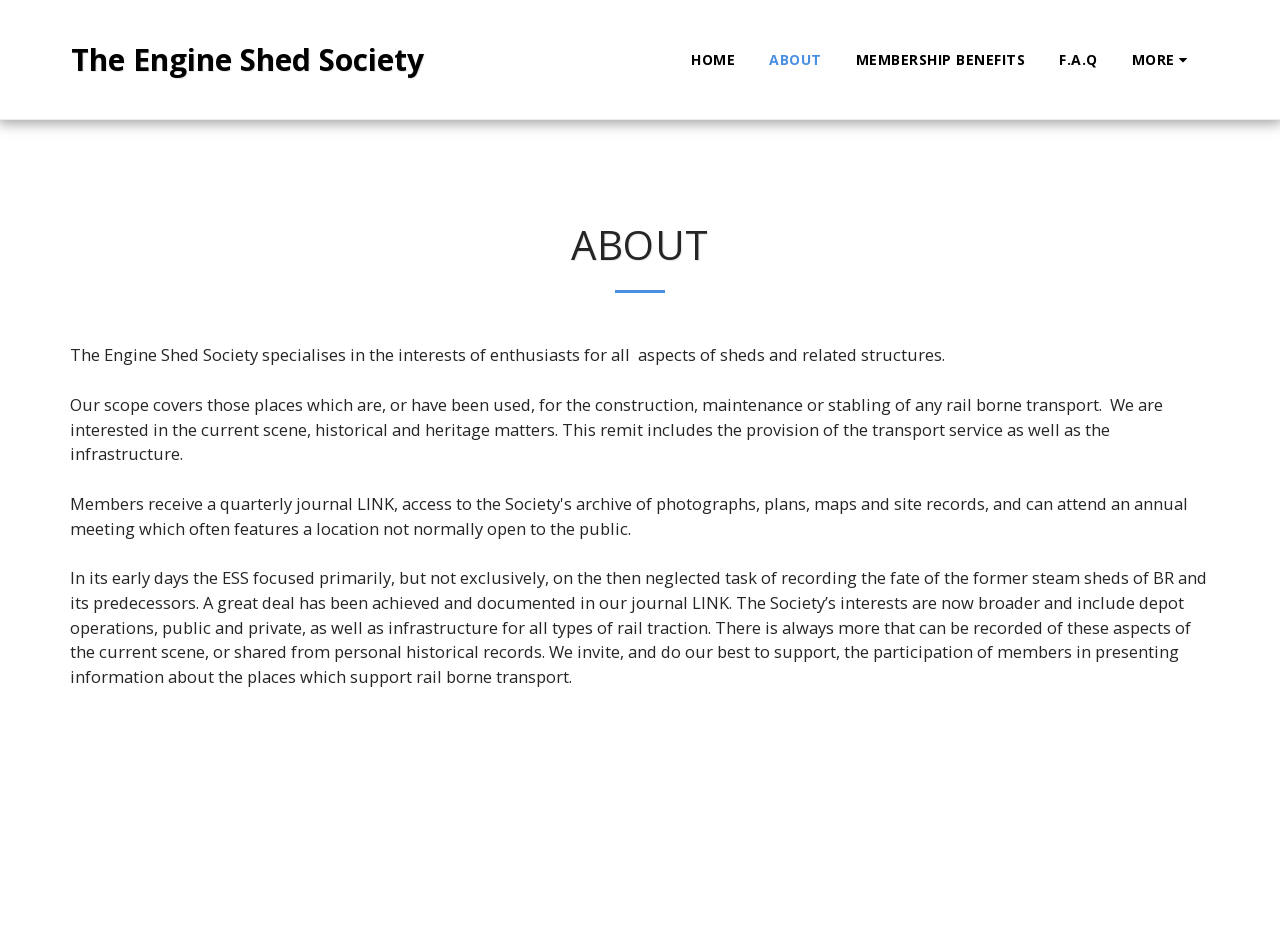What type of structures is the society interested in?
Provide a thorough and detailed answer to the question.

I found the answer by reading the first StaticText element, which mentions that the society 'specialises in the interests of enthusiasts for all aspects of sheds and related structures'.